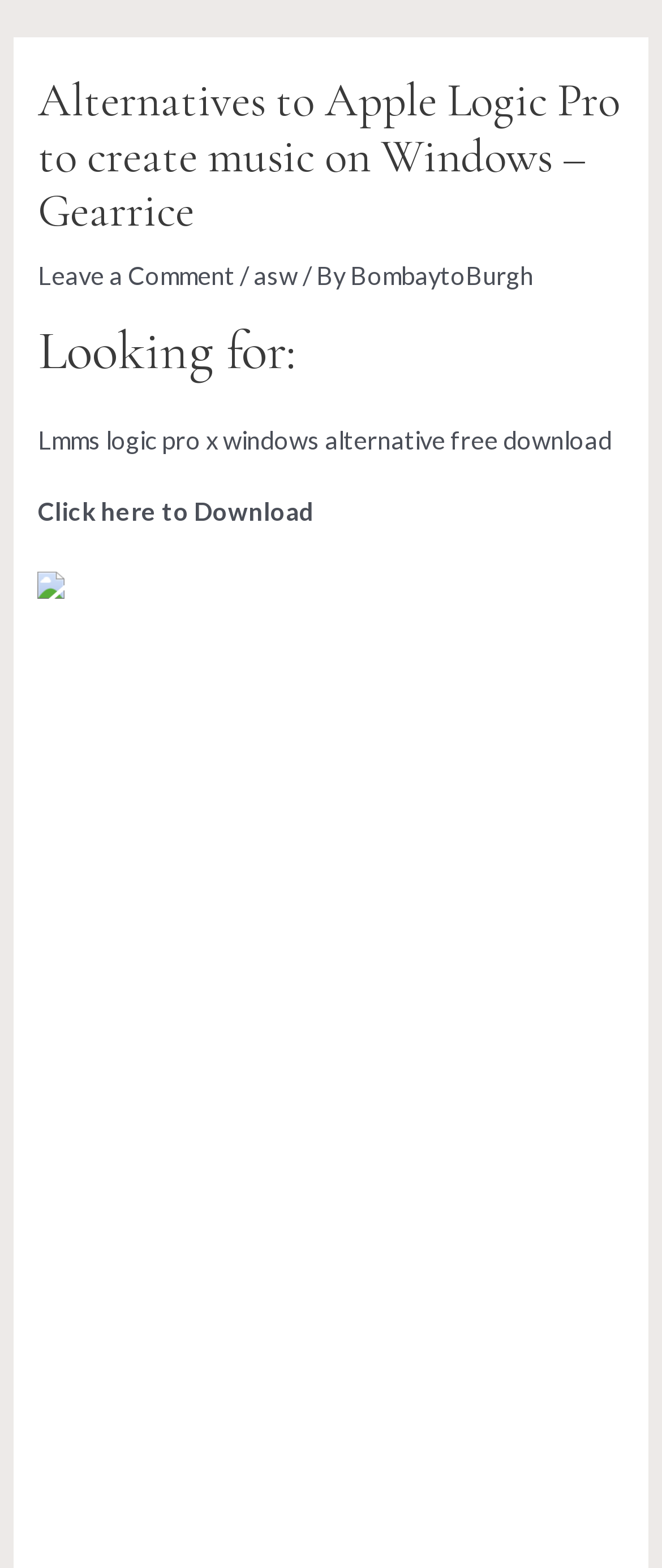Use a single word or phrase to respond to the question:
What is the purpose of this webpage?

Find Logic Pro X alternatives